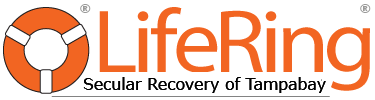Offer a detailed narrative of the scene depicted in the image.

The image features the logo of LifeRing, an organization dedicated to providing secular recovery support. The logo prominently displays the word "LifeRing" in bold orange letters, symbolizing hope and resilience. Accompanying the name is a lifesaver icon, which visually represents safety and support. Below the main logo, the tagline "Secular Recovery of Tampa Bay" highlights the organization's local focus and its commitment to offering a non-religious approach to recovery. This logo serves as a recognizable emblem for those seeking assistance and community in their recovery journey.